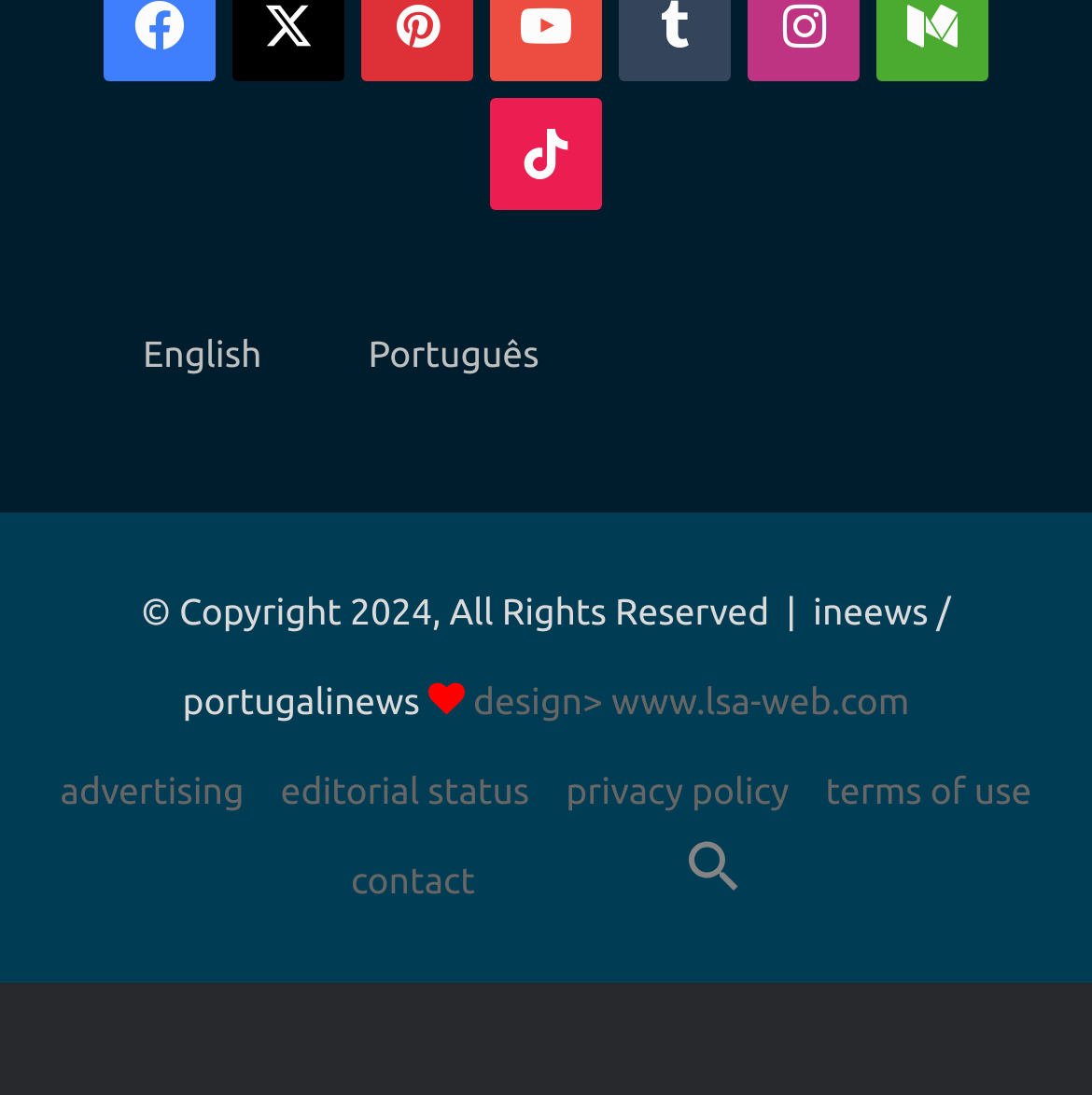Using the description "alt="Pin Share" title="Pin Share"", locate and provide the bounding box of the UI element.

[0.11, 0.482, 0.879, 0.544]